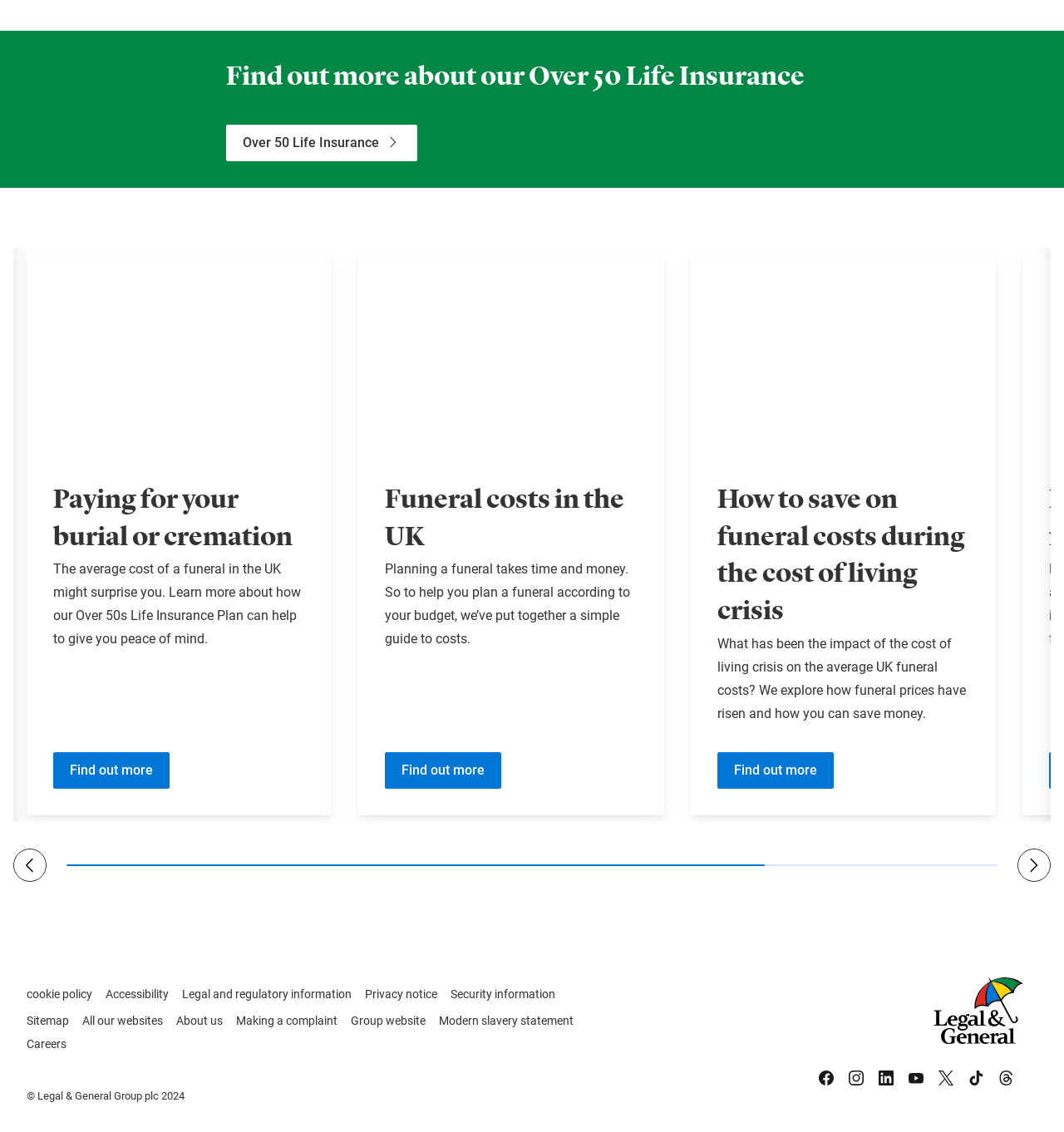What is the purpose of the 'Find out more' links?
Please provide a detailed answer to the question.

The 'Find out more' links are scattered throughout the webpage, and they seem to be related to different aspects of Over 50 Life Insurance, such as funeral costs and planning. Based on the context, I infer that the purpose of these links is to provide more information about Over 50 Life Insurance to the user.